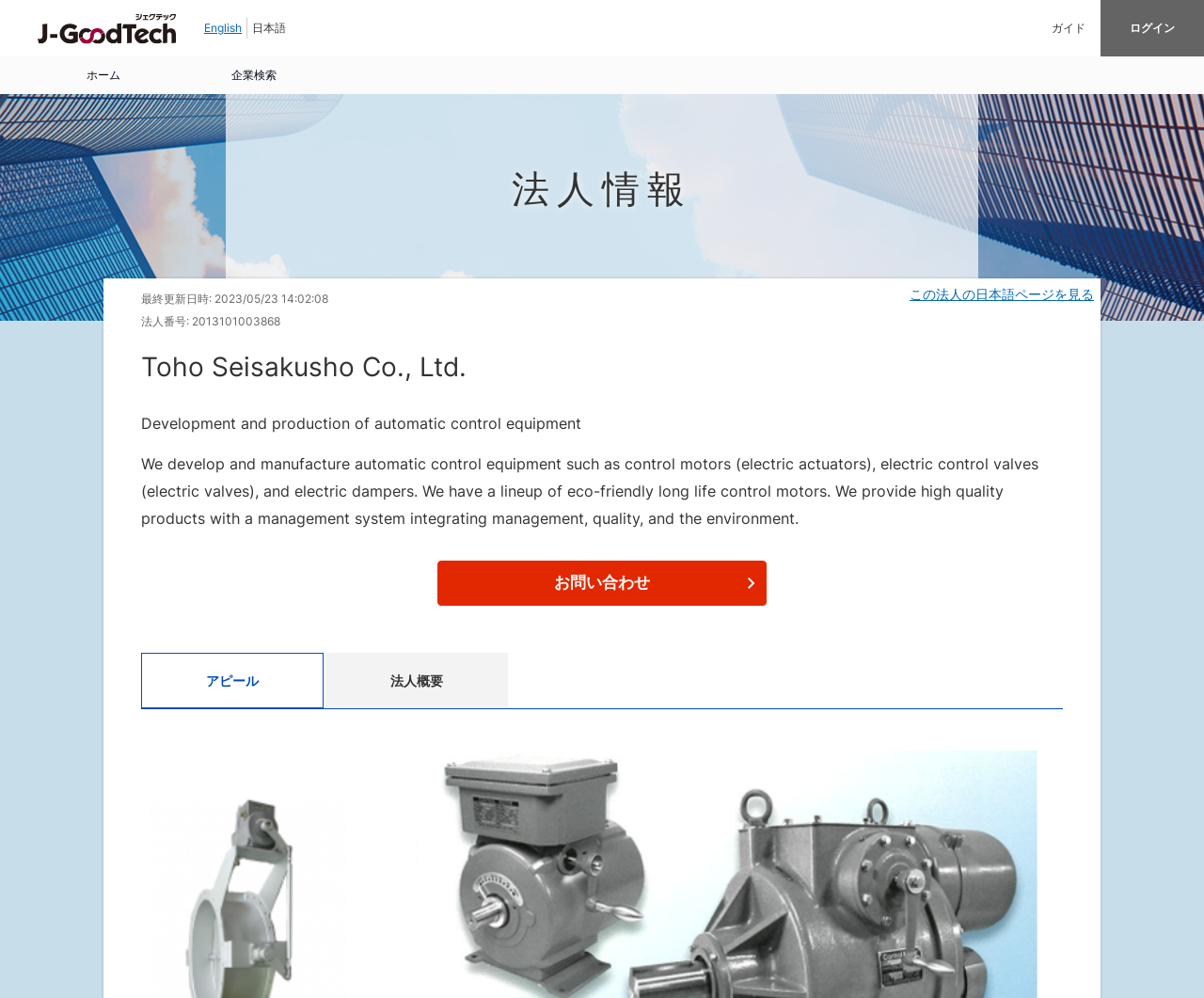Please find the bounding box for the UI element described by: "parent_node: English".

[0.031, 0.013, 0.146, 0.044]